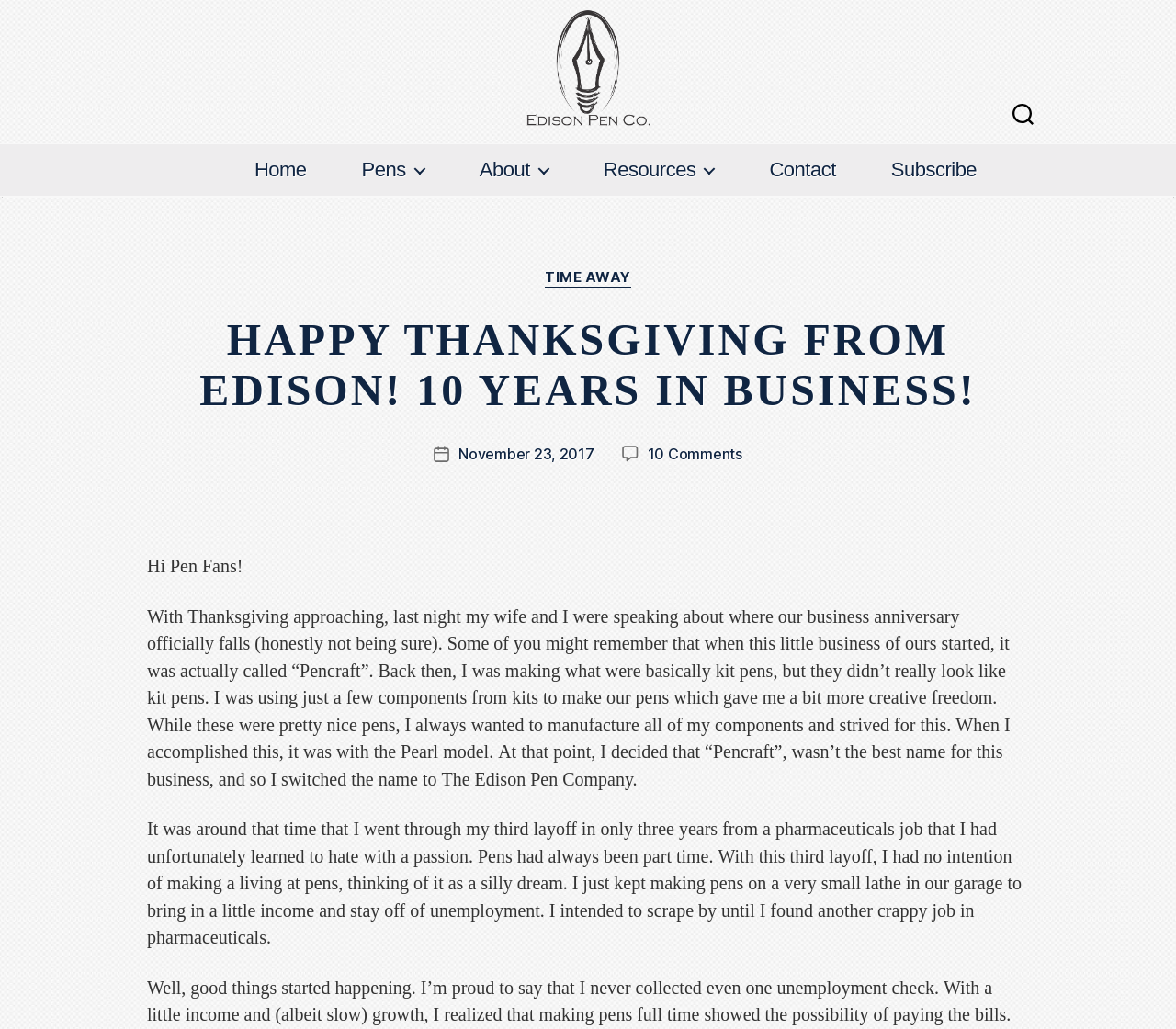Can you give a detailed response to the following question using the information from the image? What was the author's job before making pens full-time?

The author mentions that he had a job in pharmaceuticals, which he hated, and was laid off three times before deciding to focus on making pens full-time.